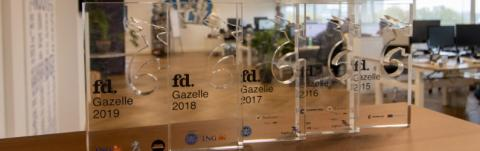Present a detailed portrayal of the image.

The image features an impressive display of four FD Gazelle awards, showcasing the years 2015 to 2019. Each transparent trophy is elegantly designed with the words "fd. Gazelle" prominently featured, symbolizing recognition for rapid growth in the business sector. The awards sit on a wooden surface in an office environment, which includes blurred elements of a modern workspace in the background, such as computers and greenery, enhancing the professional atmosphere. This image captures not only the accolades but also the success and dedication of flexas.com as they celebrate being one of the fastest-growing companies in the Netherlands for five consecutive years.